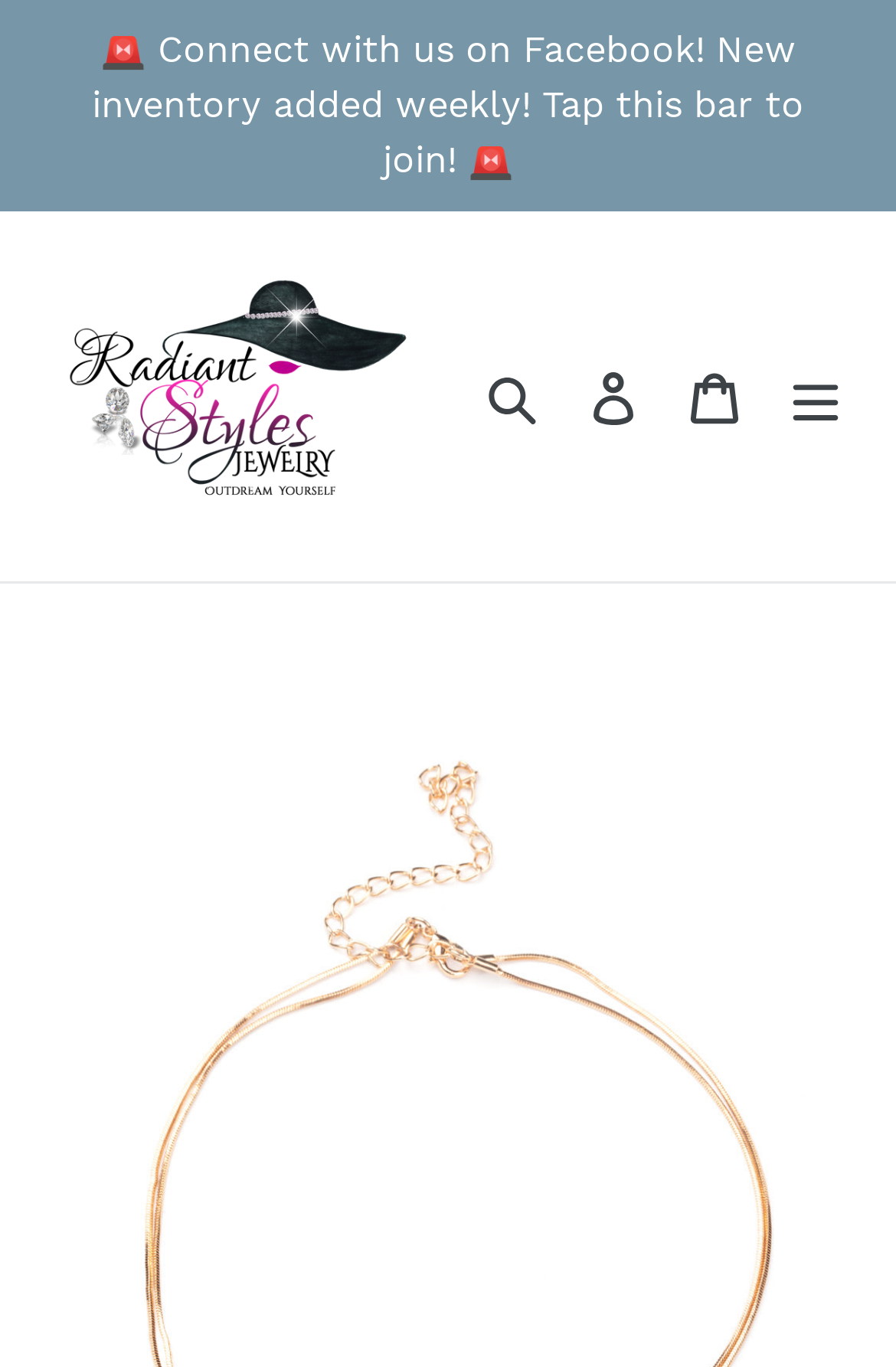How many navigation links are at the top right?
Please analyze the image and answer the question with as much detail as possible.

I counted the number of link elements at the top right of the page, and I found three links: 'Log in', 'Cart', and 'Menu'.